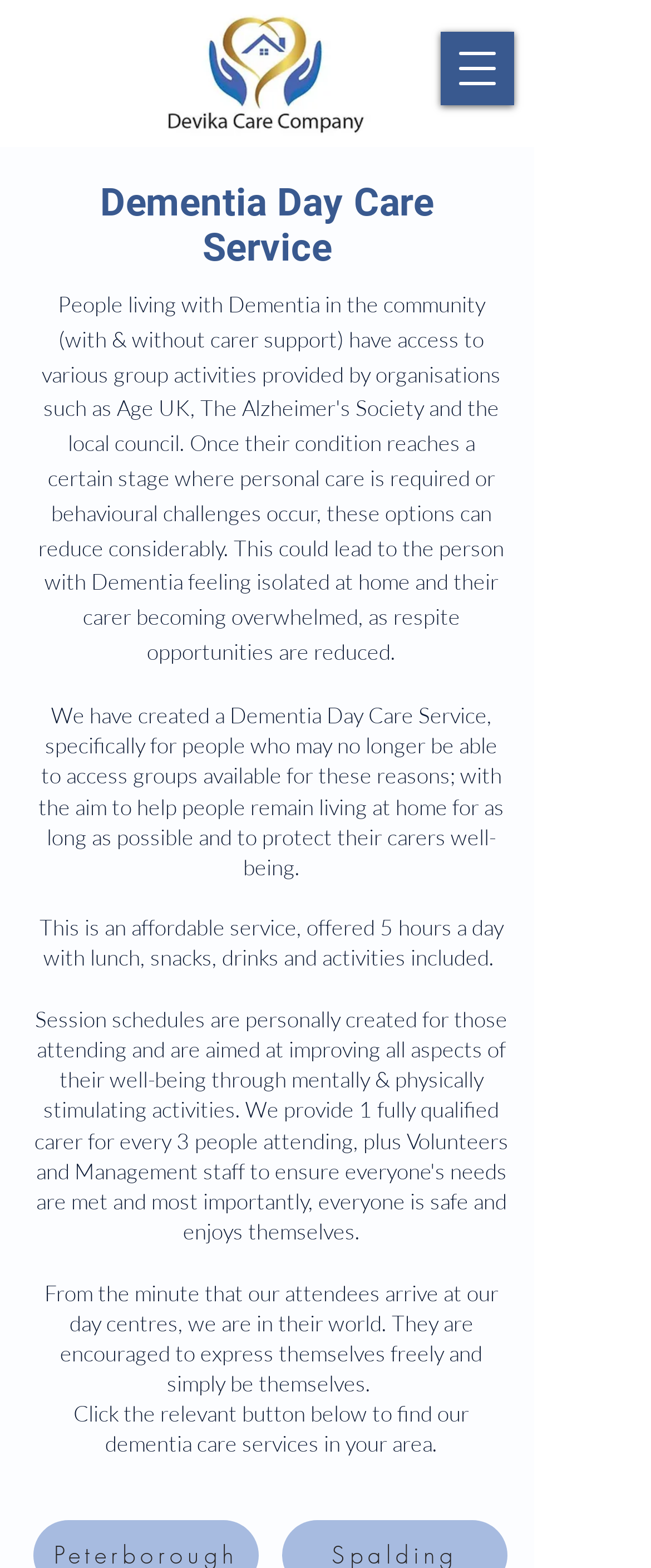Describe every aspect of the webpage comprehensively.

The webpage is about Devika Care Company's Dementia Day Care Service, specifically designed for people living with Dementia who require personal care and/or behavioural assistance in Cambridgeshire, Lincolnshire, and Northamptonshire. 

At the top left of the page, there is a logo of Devika Care Company, which is an image with a link. To the right of the logo, there is a button to open the navigation menu. 

Below the logo, there is a heading that reads "Dementia Day Care Service". Underneath the heading, there are four paragraphs of text. The first paragraph explains the challenges people with Dementia and their carers face when they can no longer access group services. The second paragraph introduces the Dementia Day Care Service, which aims to help people remain living at home for as long as possible and protect their carers' well-being. The third paragraph describes the service as affordable, offering 5 hours of care per day with lunch, snacks, drinks, and activities included. The fourth paragraph emphasizes the importance of allowing attendees to express themselves freely and be themselves at the day centres.

At the bottom of the page, there is a call-to-action, encouraging visitors to click a button to find dementia care services in their area.